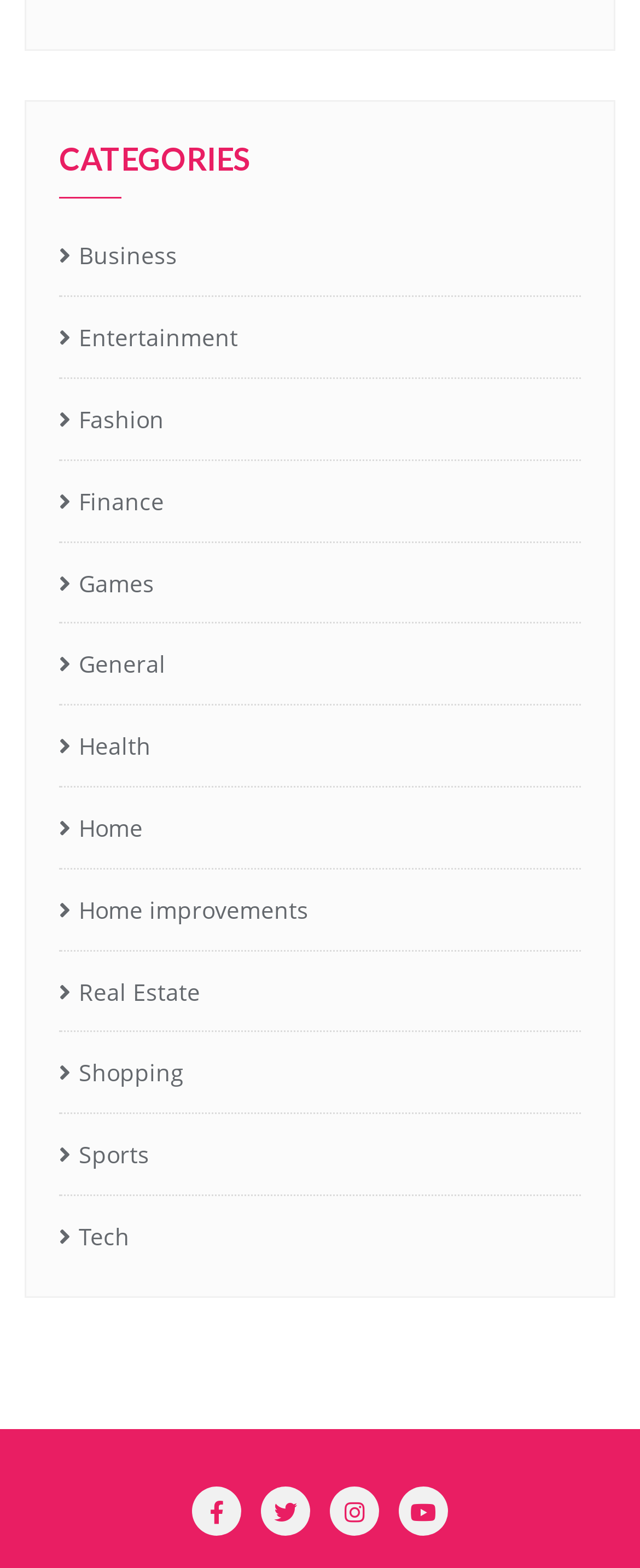Please identify the bounding box coordinates of the element's region that should be clicked to execute the following instruction: "Click on the search icon". The bounding box coordinates must be four float numbers between 0 and 1, i.e., [left, top, right, bottom].

[0.3, 0.955, 0.377, 0.974]